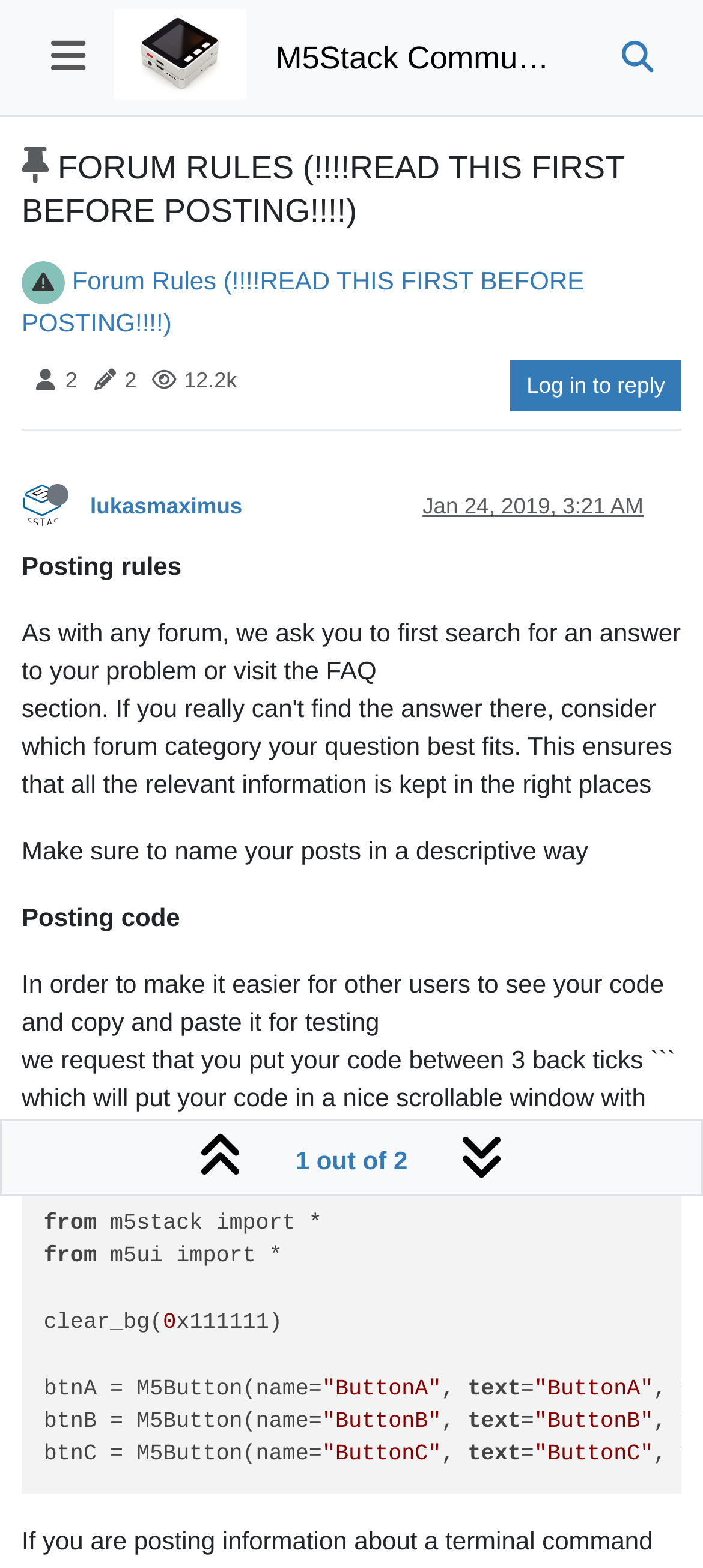Can you identify the bounding box coordinates of the clickable region needed to carry out this instruction: 'View the user profile of lukasmaximus'? The coordinates should be four float numbers within the range of 0 to 1, stated as [left, top, right, bottom].

[0.128, 0.315, 0.345, 0.331]